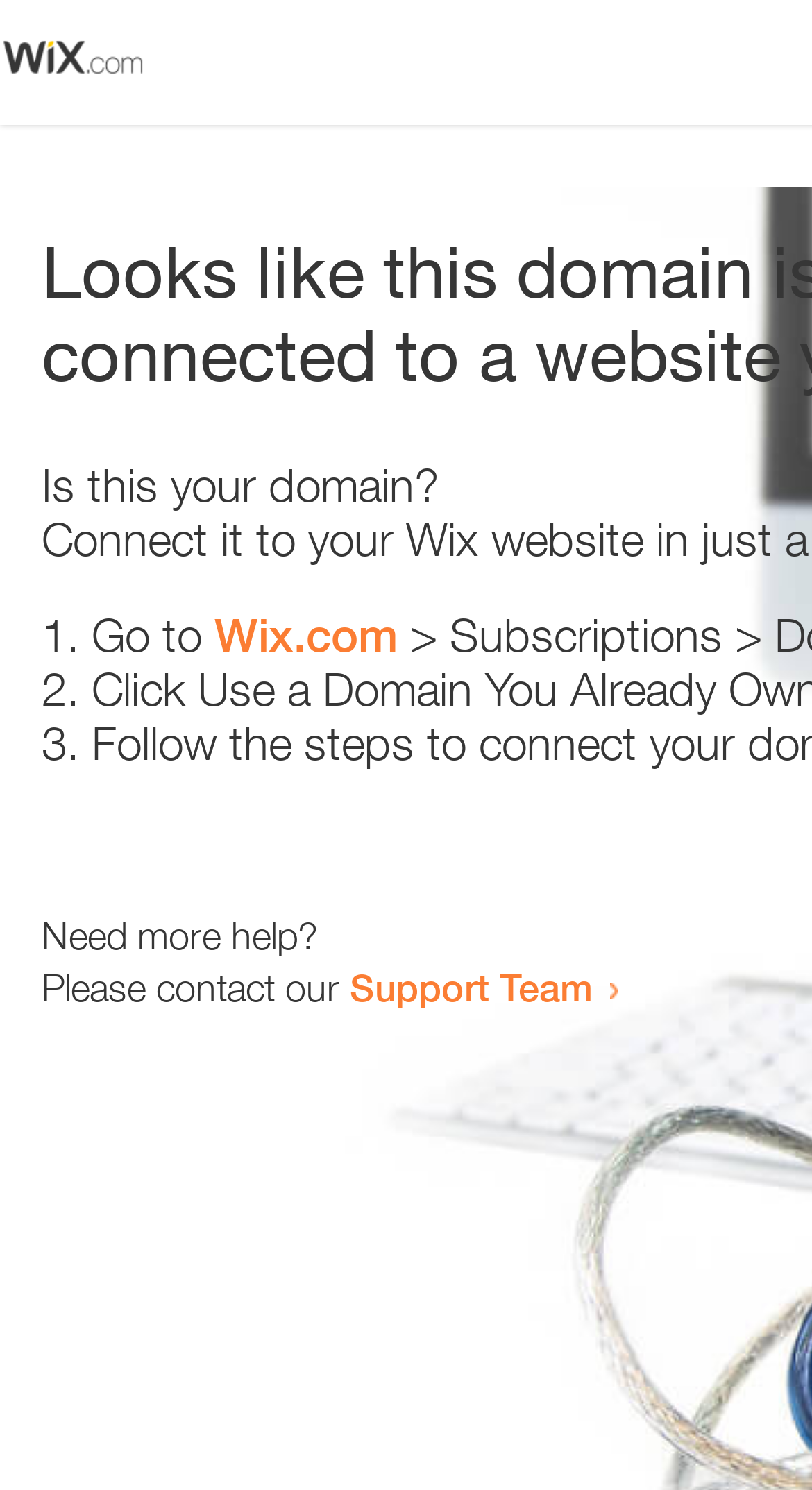What is the link text in the first list item? Examine the screenshot and reply using just one word or a brief phrase.

Wix.com